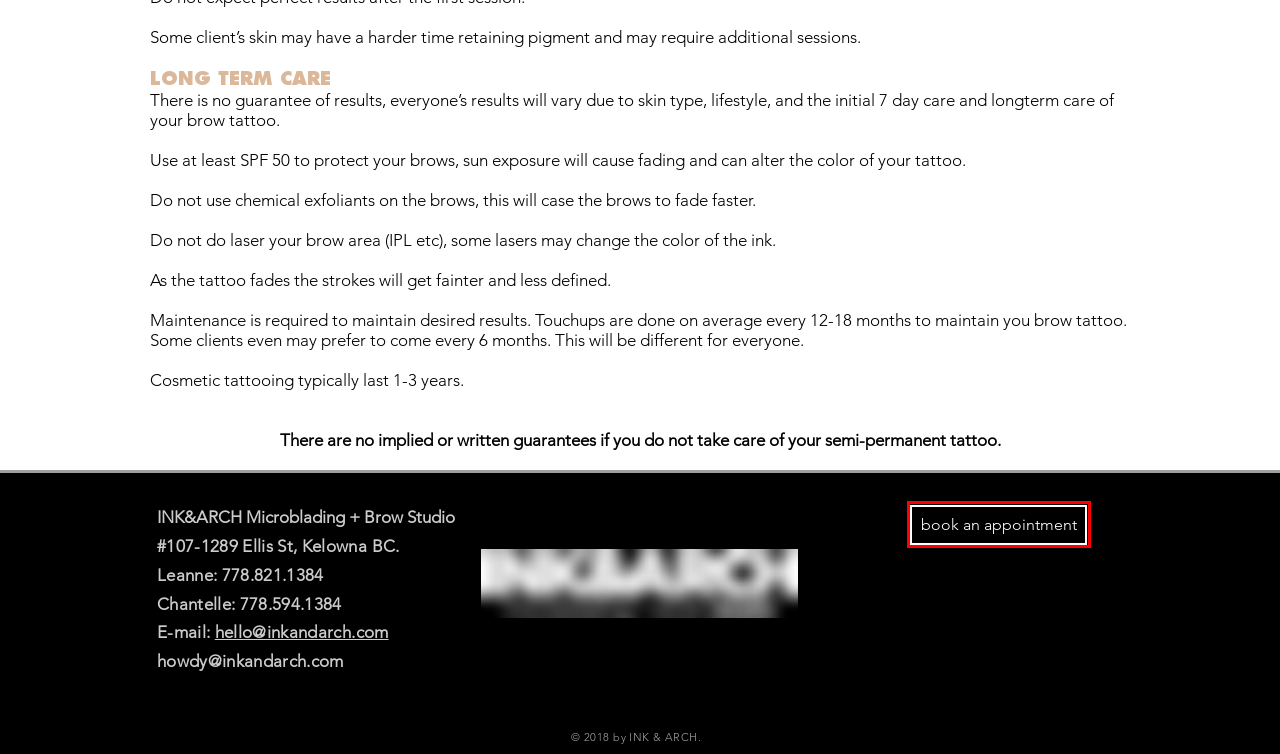You are provided with a screenshot of a webpage highlighting a UI element with a red bounding box. Choose the most suitable webpage description that matches the new page after clicking the element in the bounding box. Here are the candidates:
A. Ink & Arch Pro | Microblading and PMU supplies | Brow products
B. Microblading Gallery | INK & ARCH | Kelowna
C. Microblading Artists | INK & ARCH Kelowna
D. INK & ARCH | Kelowna Microblading + Brow Studio in Kelowna
E. Kelowna Eyebrow Services | INK & ARCH Brow Shaping
F. Microblading Training | Microblade Course
G. Cart Page | INK&ARCH Brow Studio
H. About | INK & ARCH Microblading | Kelowna

D